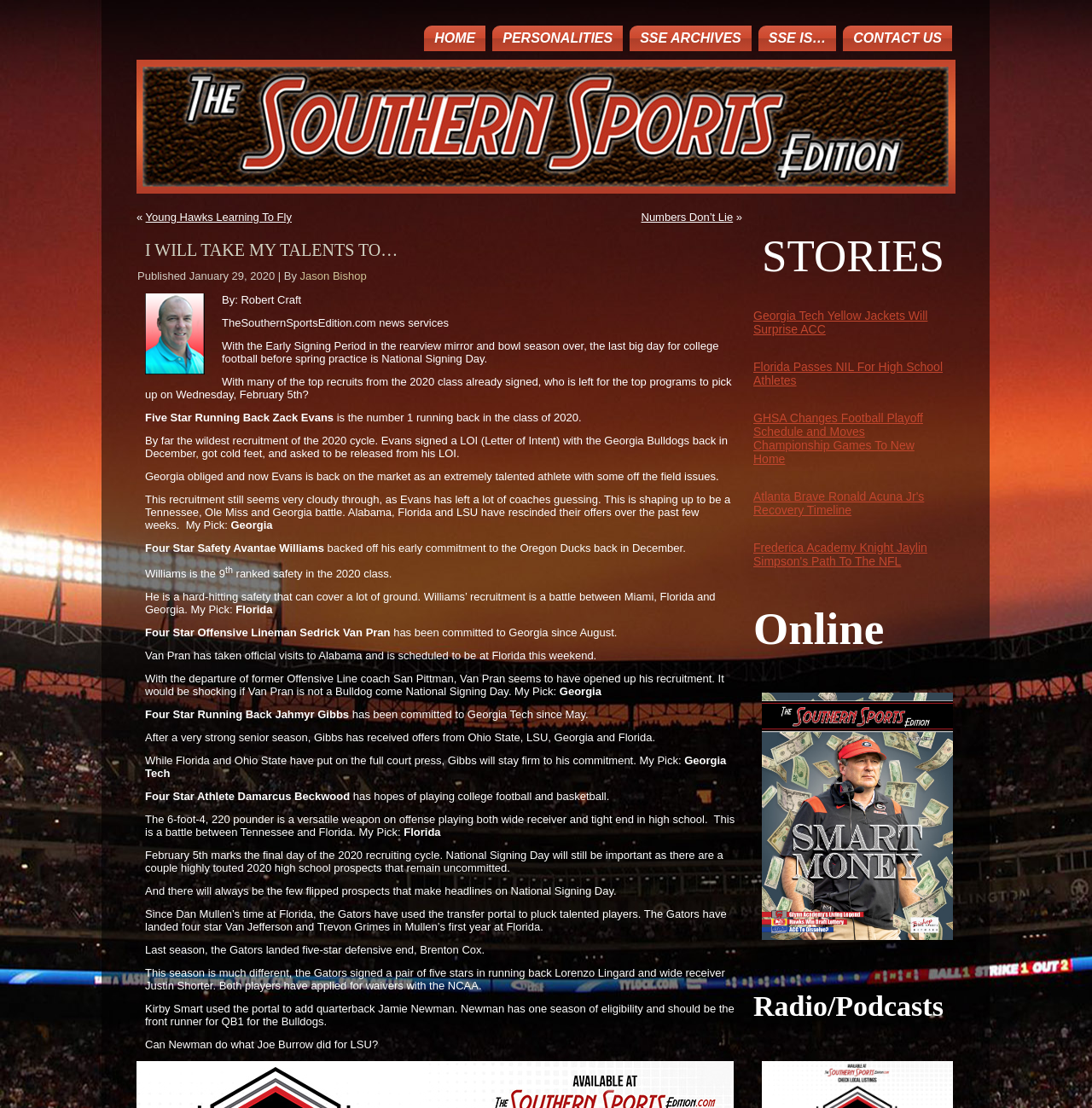Can you provide the bounding box coordinates for the element that should be clicked to implement the instruction: "Check 'STORIES'"?

[0.698, 0.208, 0.865, 0.254]